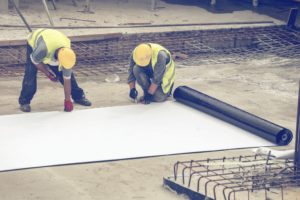Please answer the following question using a single word or phrase: 
What type of fabric are they unrolling?

PVC fabric